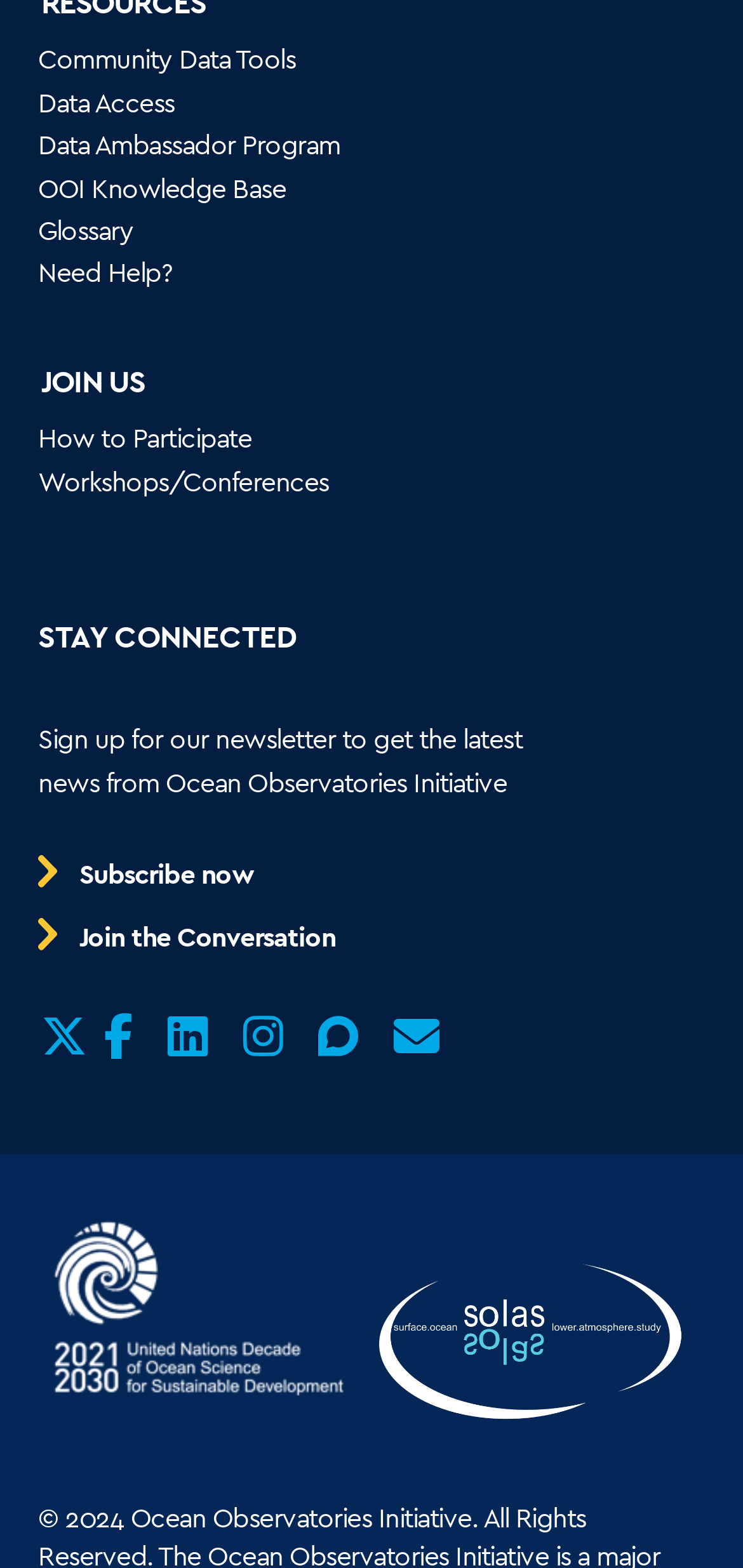Identify the bounding box coordinates of the specific part of the webpage to click to complete this instruction: "Go to Community Data Tools".

[0.051, 0.026, 0.397, 0.053]